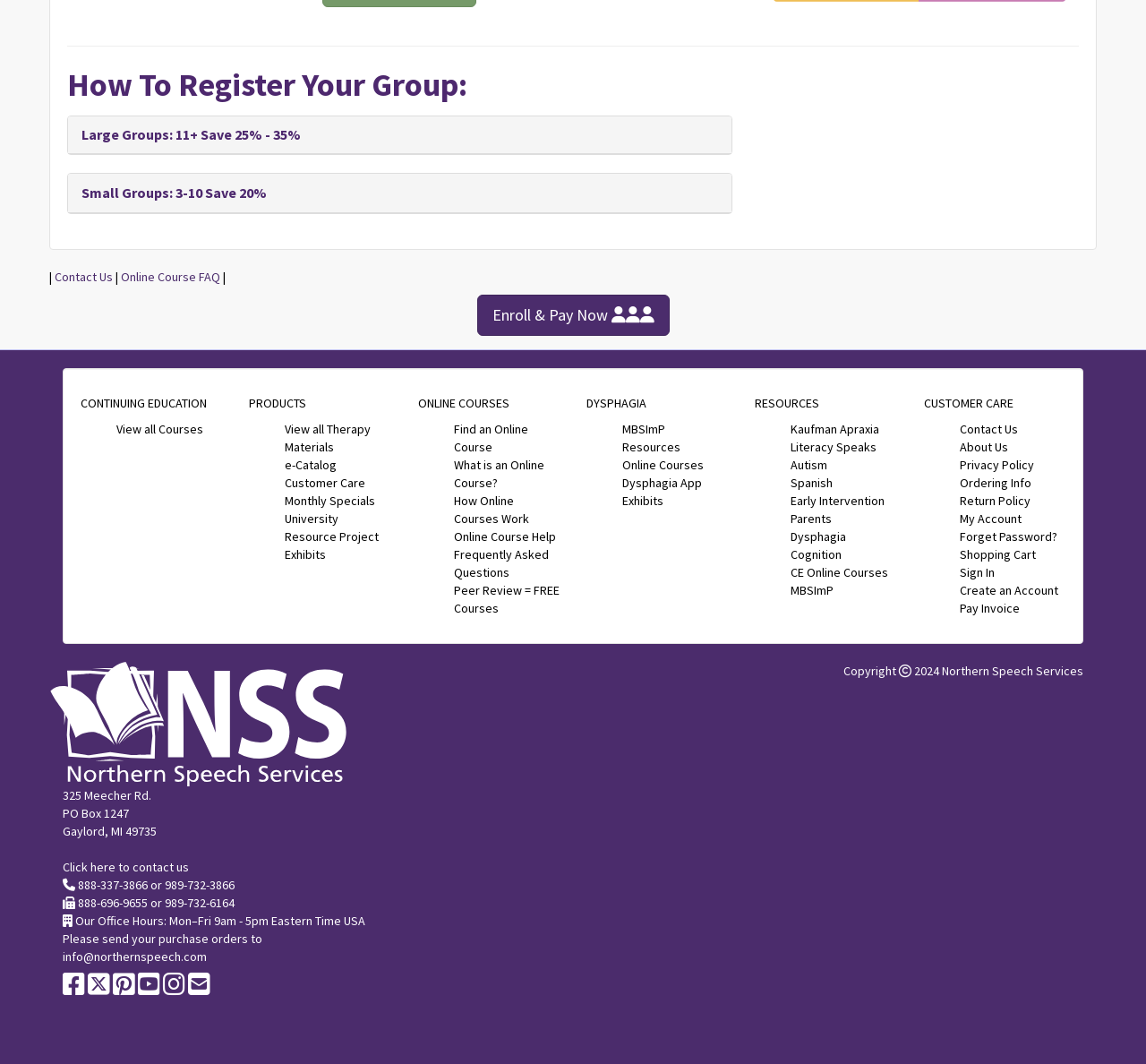Extract the bounding box coordinates for the UI element described by the text: "Click here to contact us". The coordinates should be in the form of [left, top, right, bottom] with values between 0 and 1.

[0.055, 0.808, 0.165, 0.823]